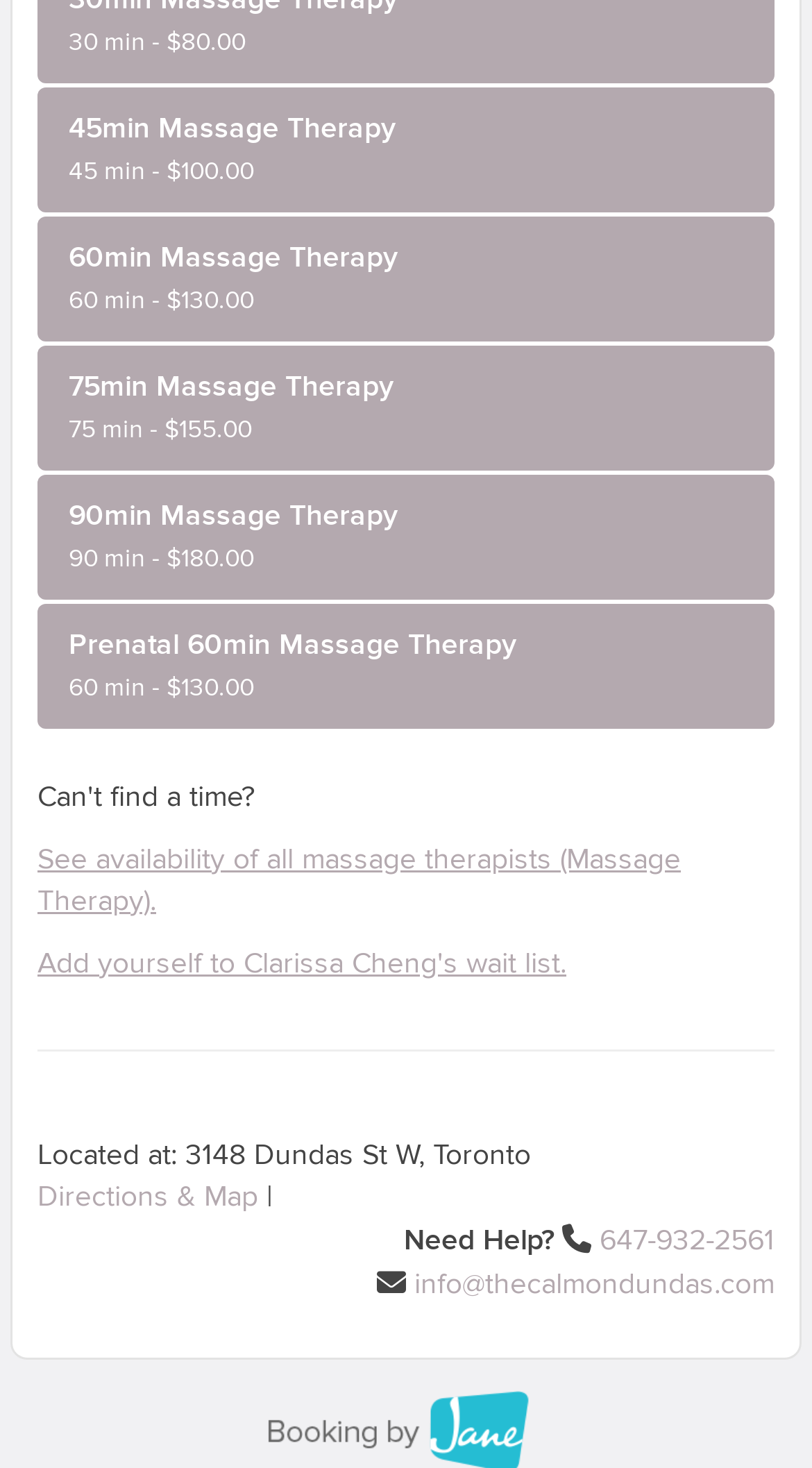Provide the bounding box coordinates for the UI element described in this sentence: "647-932-2561". The coordinates should be four float values between 0 and 1, i.e., [left, top, right, bottom].

[0.738, 0.835, 0.954, 0.855]